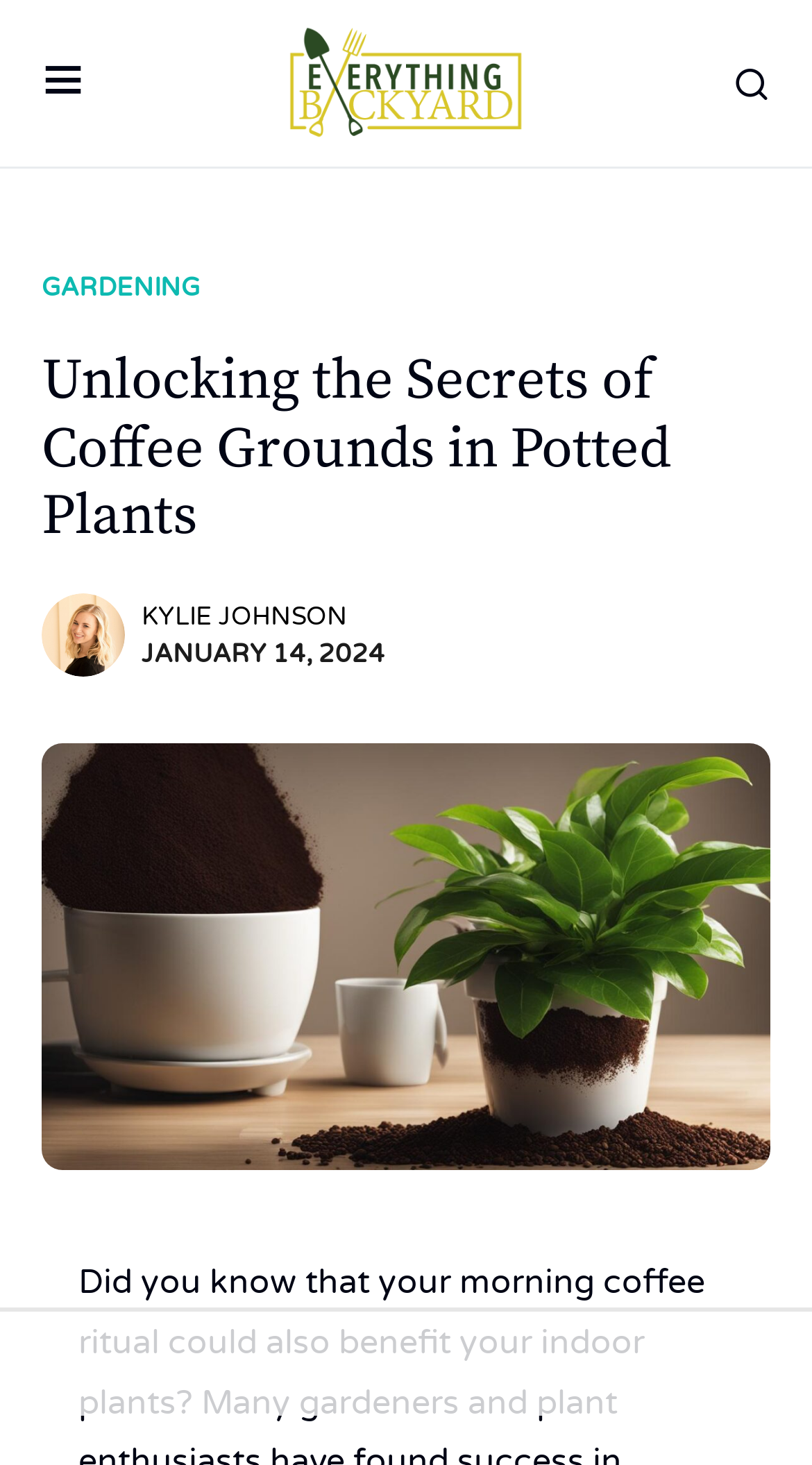What is the author's name of the article?
Please provide a comprehensive answer based on the details in the screenshot.

By examining the webpage, I found the author's name 'KYLIE JOHNSON' located below the main heading, which suggests that it is the author's name of the article.